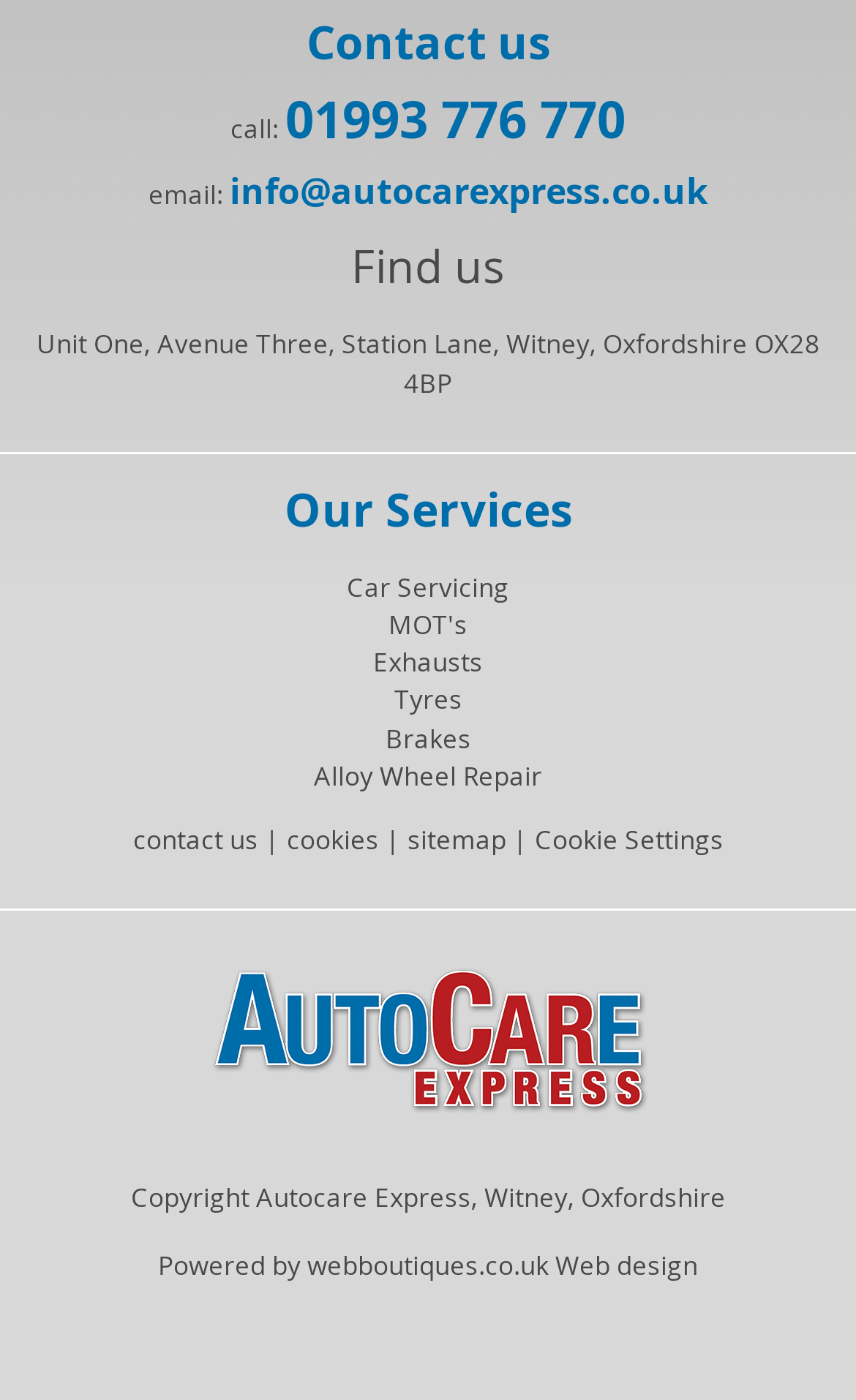Who designed the website?
Examine the image closely and answer the question with as much detail as possible.

I found the website designer by looking at the text at the bottom of the page, which says 'Powered by webboutiques.co.uk'.